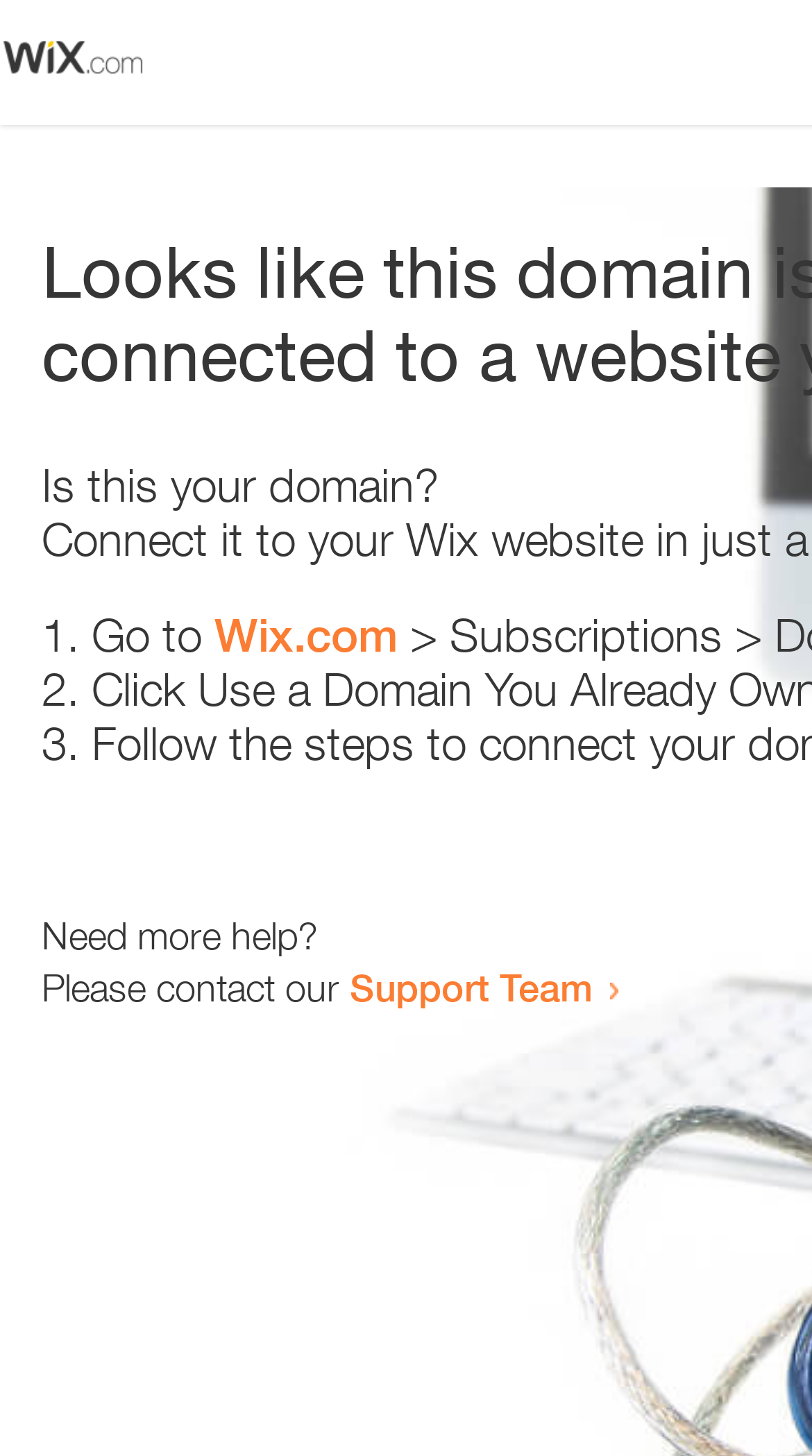For the following element description, predict the bounding box coordinates in the format (top-left x, top-left y, bottom-right x, bottom-right y). All values should be floating point numbers between 0 and 1. Description: Wix.com

[0.264, 0.418, 0.49, 0.455]